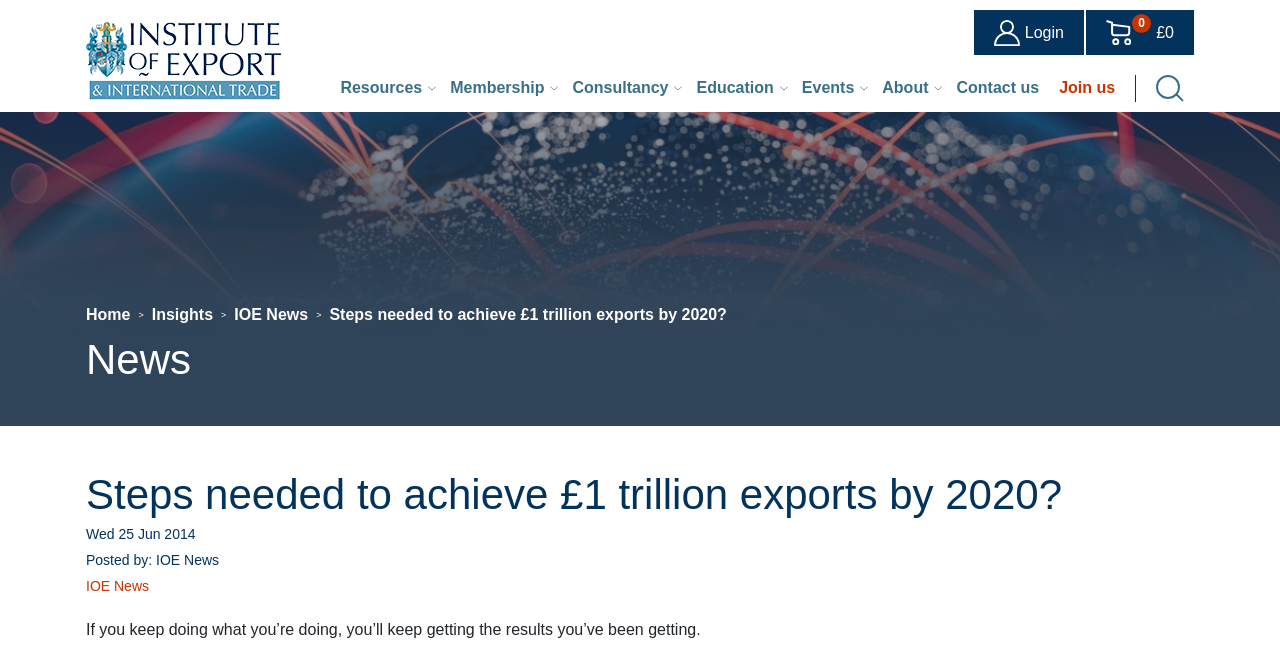What is the logo on the top left?
Respond with a short answer, either a single word or a phrase, based on the image.

IOE Logo